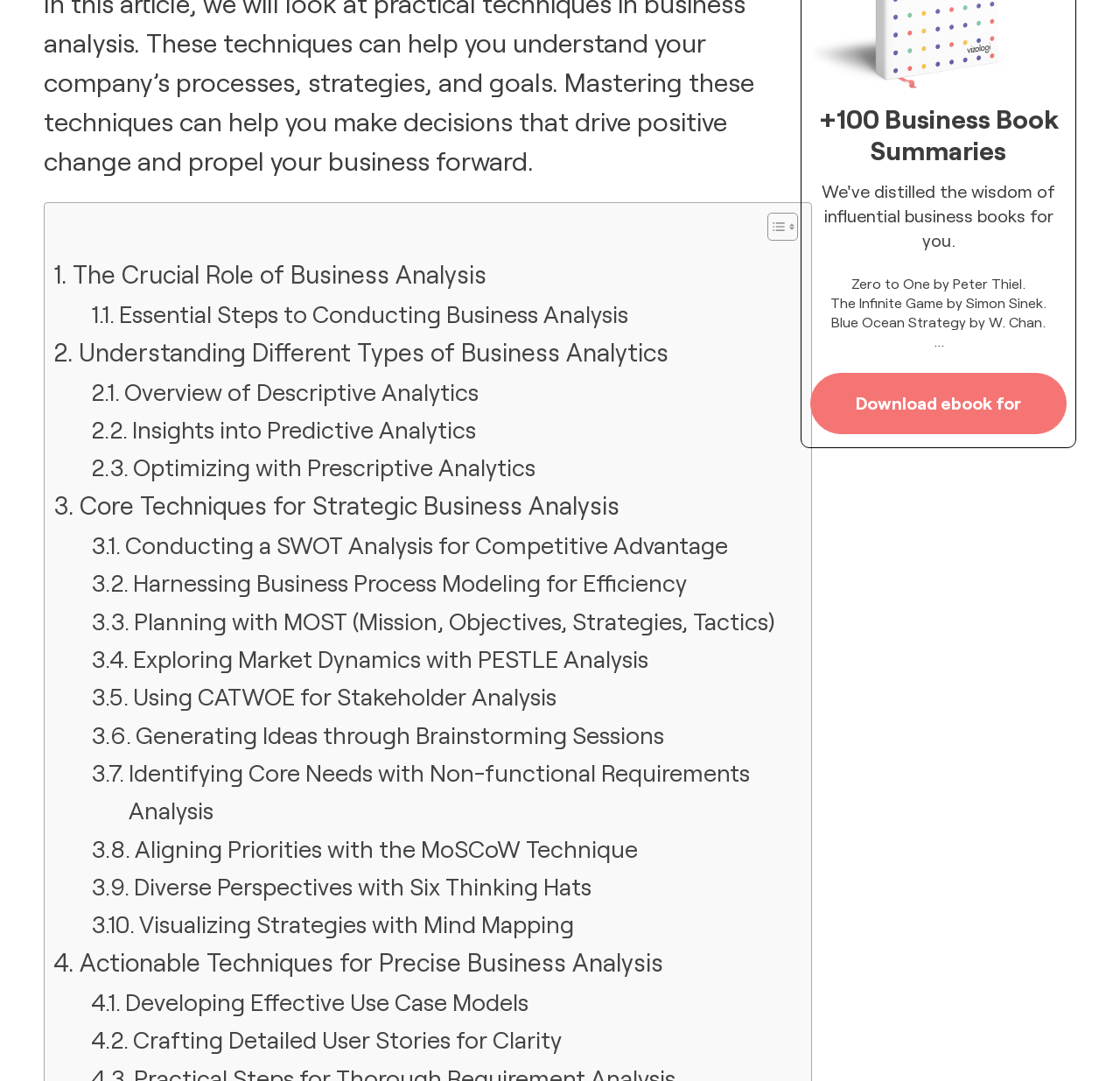Could you determine the bounding box coordinates of the clickable element to complete the instruction: "Learn about generating ideas through brainstorming sessions"? Provide the coordinates as four float numbers between 0 and 1, i.e., [left, top, right, bottom].

[0.081, 0.662, 0.593, 0.697]